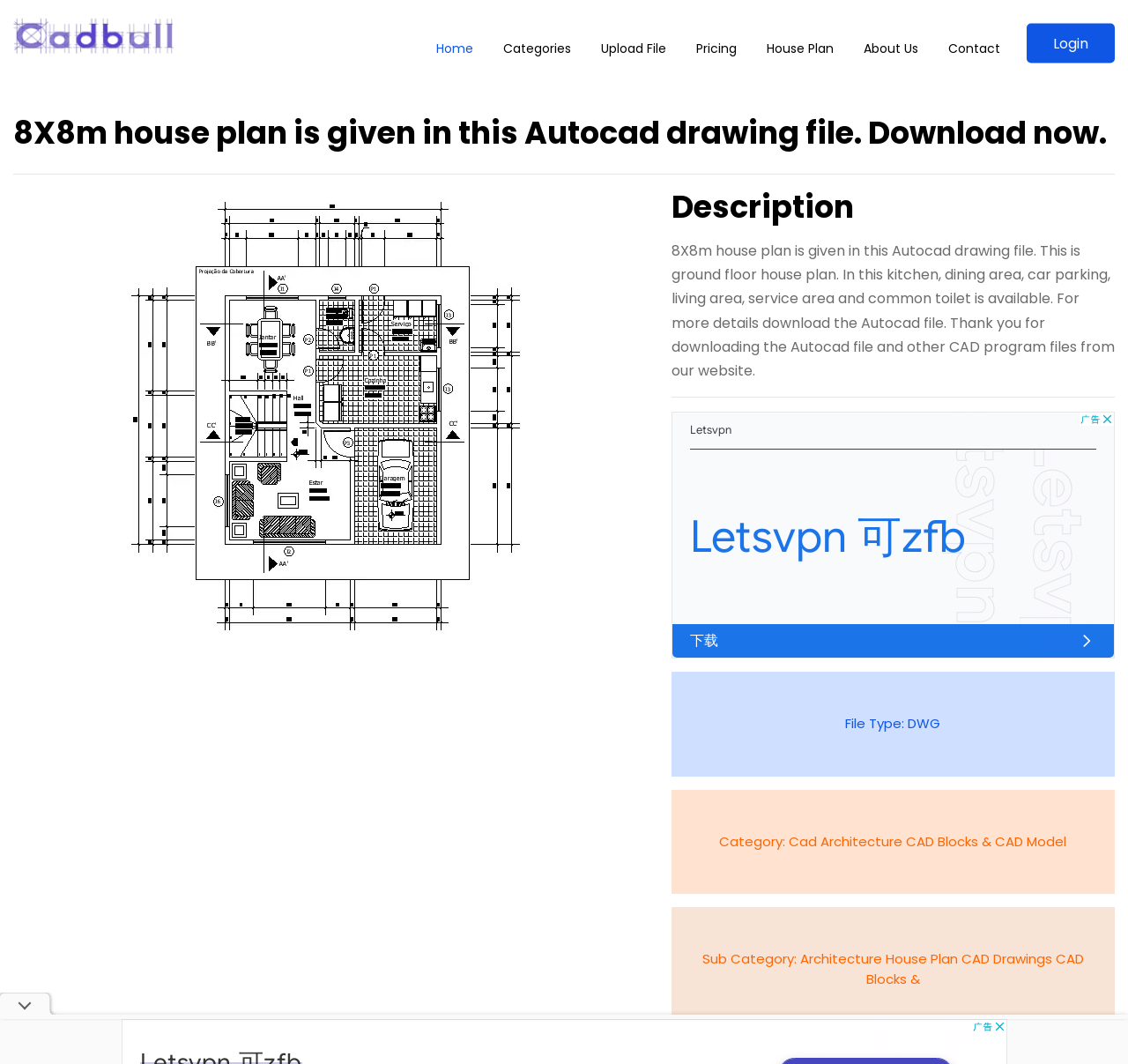What is the location of the car parking area in the house plan?
Using the details shown in the screenshot, provide a comprehensive answer to the question.

The webpage provides a description of the house plan, including the availability of a car parking area, but it does not specify the location of the car parking area. It can be inferred that the car parking area is likely located near the entrance of the house, but this is not explicitly stated on the webpage.